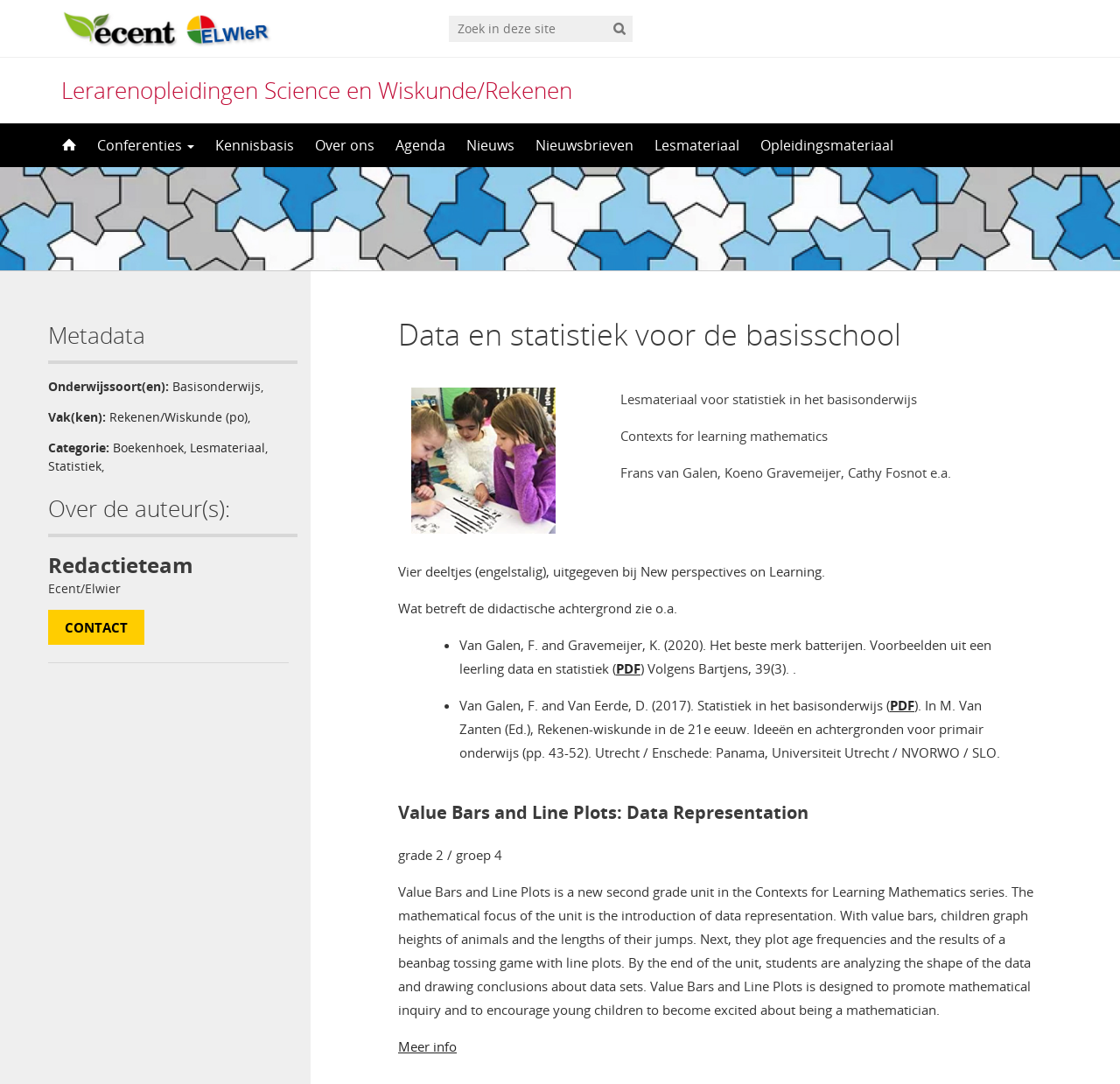Locate the bounding box coordinates of the element you need to click to accomplish the task described by this instruction: "View Lesmateriaal".

[0.575, 0.114, 0.67, 0.154]